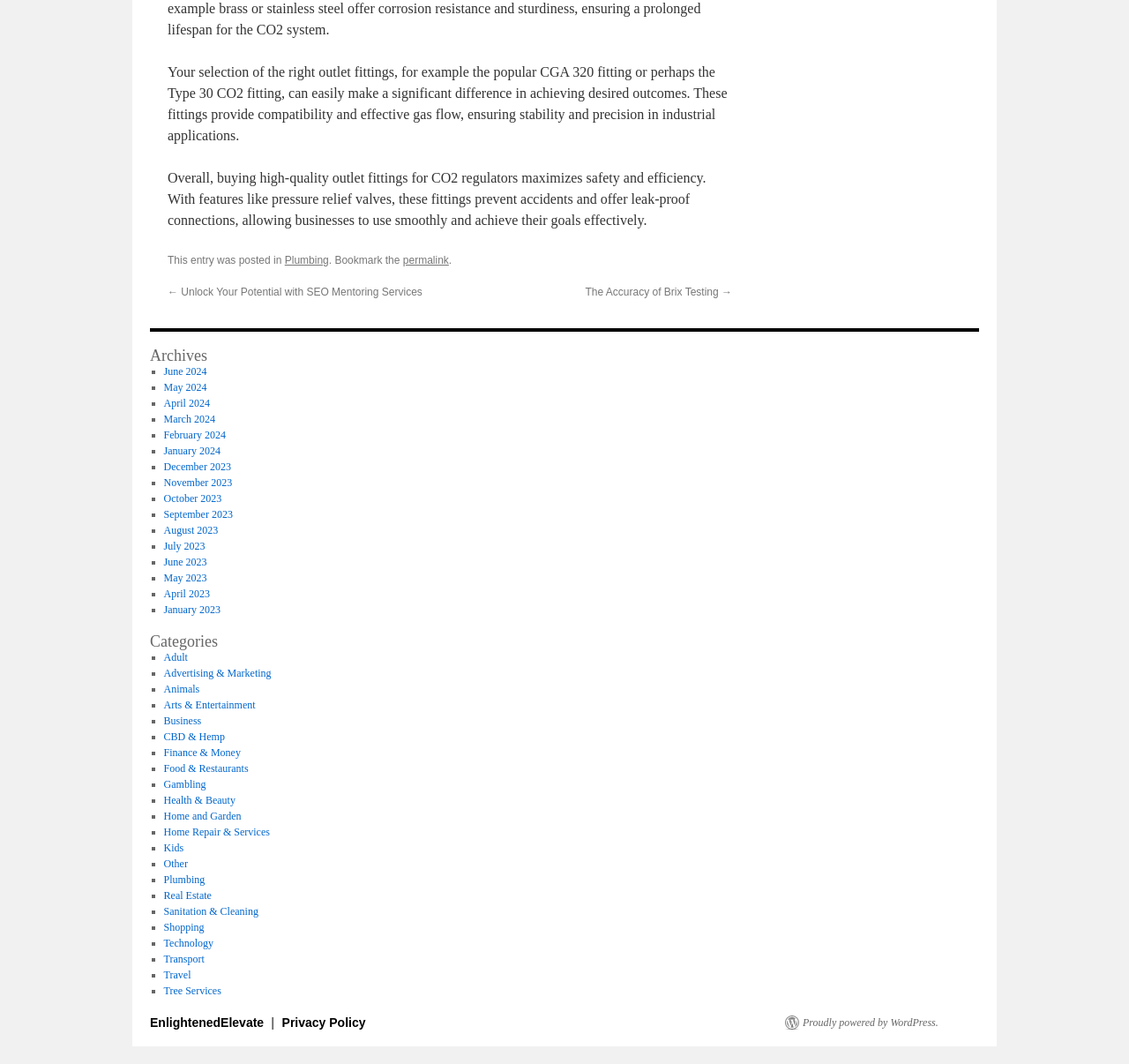Find the bounding box of the UI element described as follows: "Arts & Entertainment".

[0.145, 0.657, 0.226, 0.669]